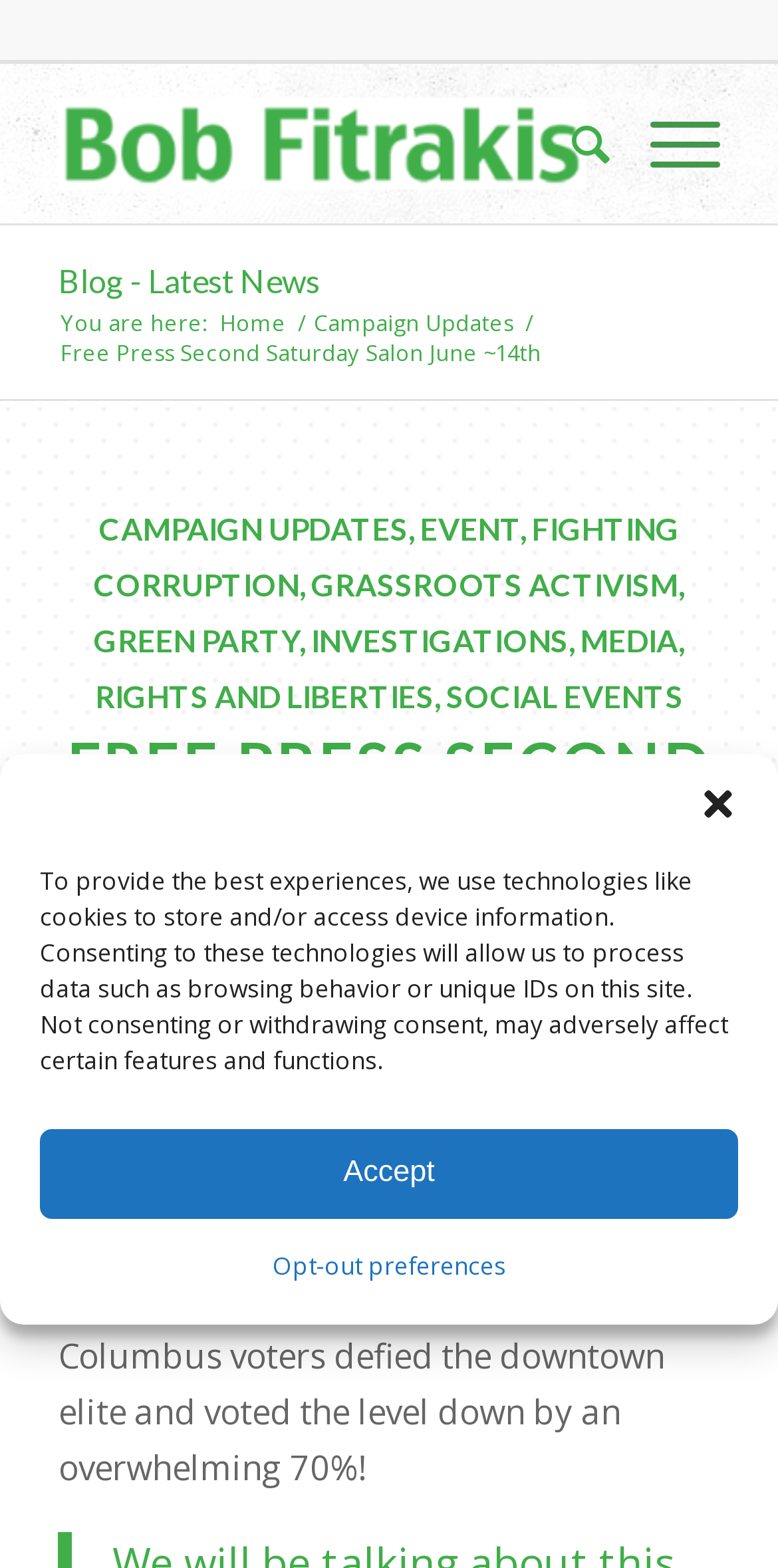Articulate a complete and detailed caption of the webpage elements.

The webpage appears to be a blog or news site focused on progressive issues, with a specific article or event highlighted. At the top of the page, there is a dialog box for managing cookie consent, which includes a button to close the dialog, a description of the cookie policy, and buttons to accept or opt-out of cookies.

Below the dialog box, there is a layout table with a logo image of "Bob Fitrakis Official Site" on the left side, and a search and menu item on the right side. The logo image is a rectangular shape, taking up about a quarter of the page's width.

Underneath the layout table, there are several links and text elements. On the left side, there is a link to the "Blog - Latest News" section, followed by a breadcrumb trail indicating the current page's location. The breadcrumb trail includes links to the "Home" and "Campaign Updates" sections.

On the right side of the page, there is a header section with several links to different categories, including "CAMPAIGN UPDATES", "EVENT", "FIGHTING CORRUPTION", and others. These links are separated by commas and appear to be a navigation menu.

Below the header section, there is a main content area with a heading that reads "FREE PRESS SECOND SATURDAY SALON JUNE ~14TH". The content area includes two paragraphs of text, the first describing the latest issue of the Free Press publication, and the second discussing the implications of a recent election result.

Overall, the webpage appears to be a blog or news site focused on progressive issues, with a specific article or event highlighted. The layout is organized, with clear headings and navigation menus, and includes a prominent logo image at the top.